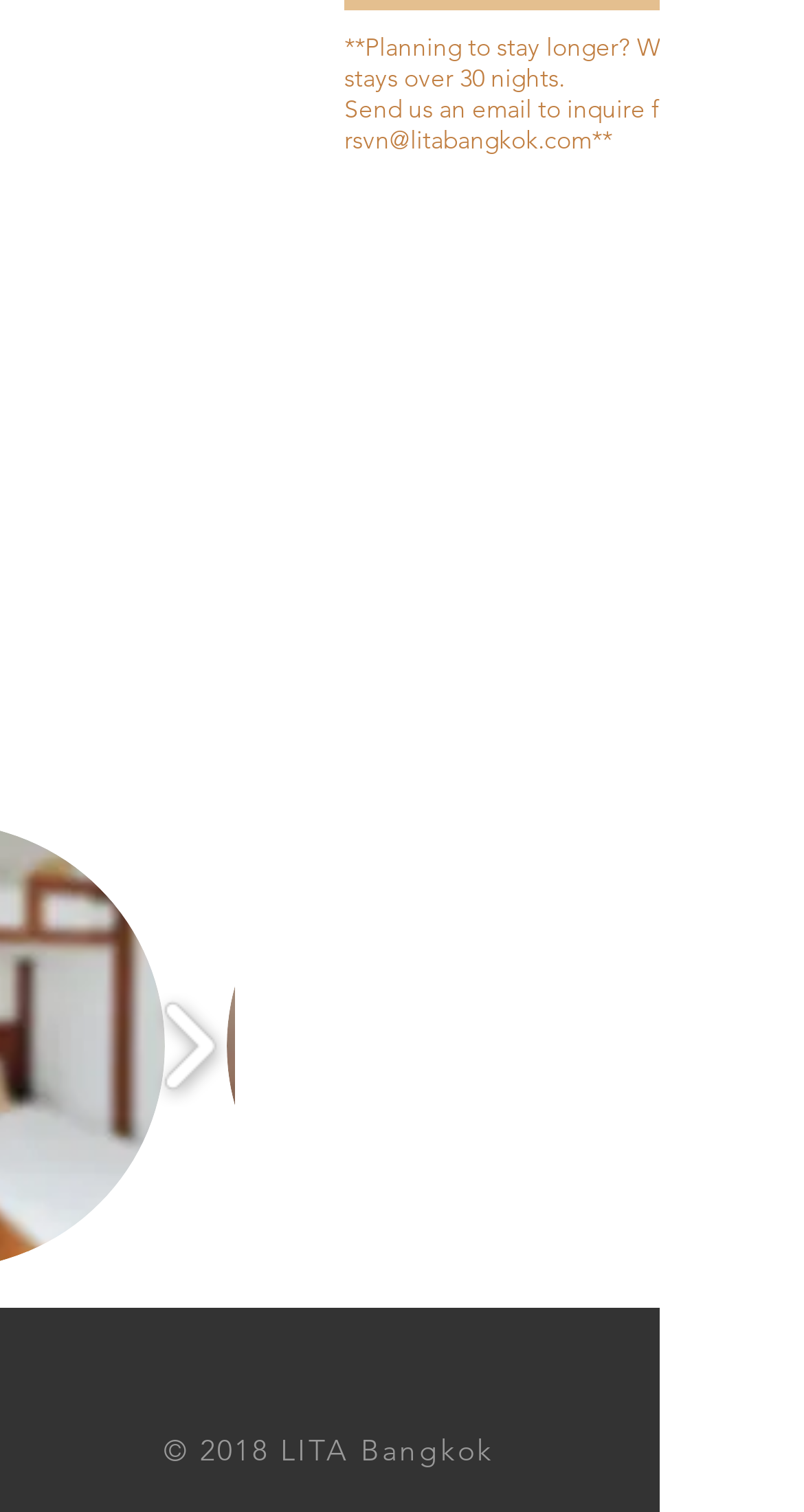Locate the bounding box coordinates of the UI element described by: "rsvn@litabangkok.com". The bounding box coordinates should consist of four float numbers between 0 and 1, i.e., [left, top, right, bottom].

[0.428, 0.082, 0.736, 0.103]